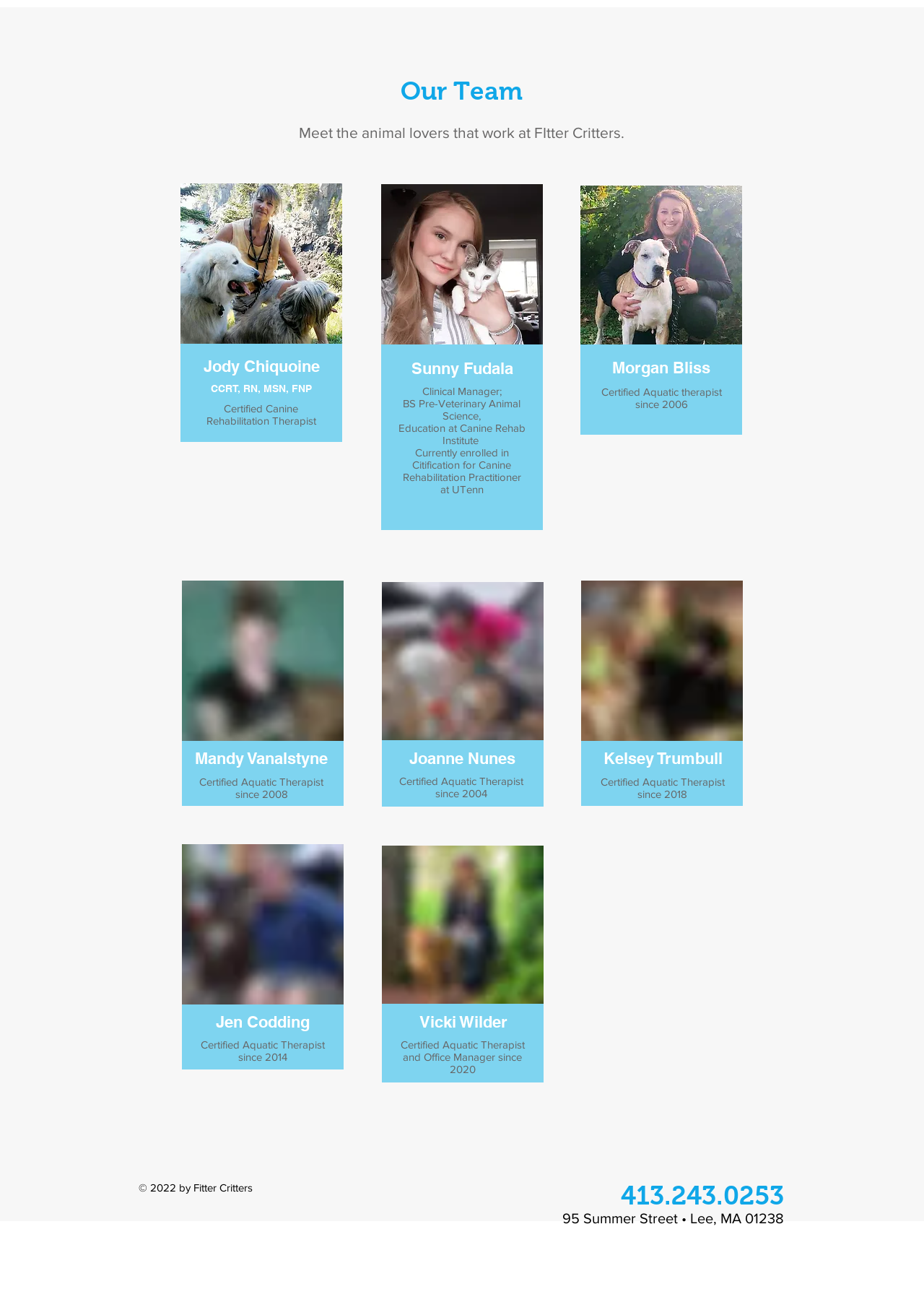Identify the bounding box coordinates for the UI element mentioned here: "aria-label="Facebook"". Provide the coordinates as four float values between 0 and 1, i.e., [left, top, right, bottom].

[0.145, 0.921, 0.166, 0.936]